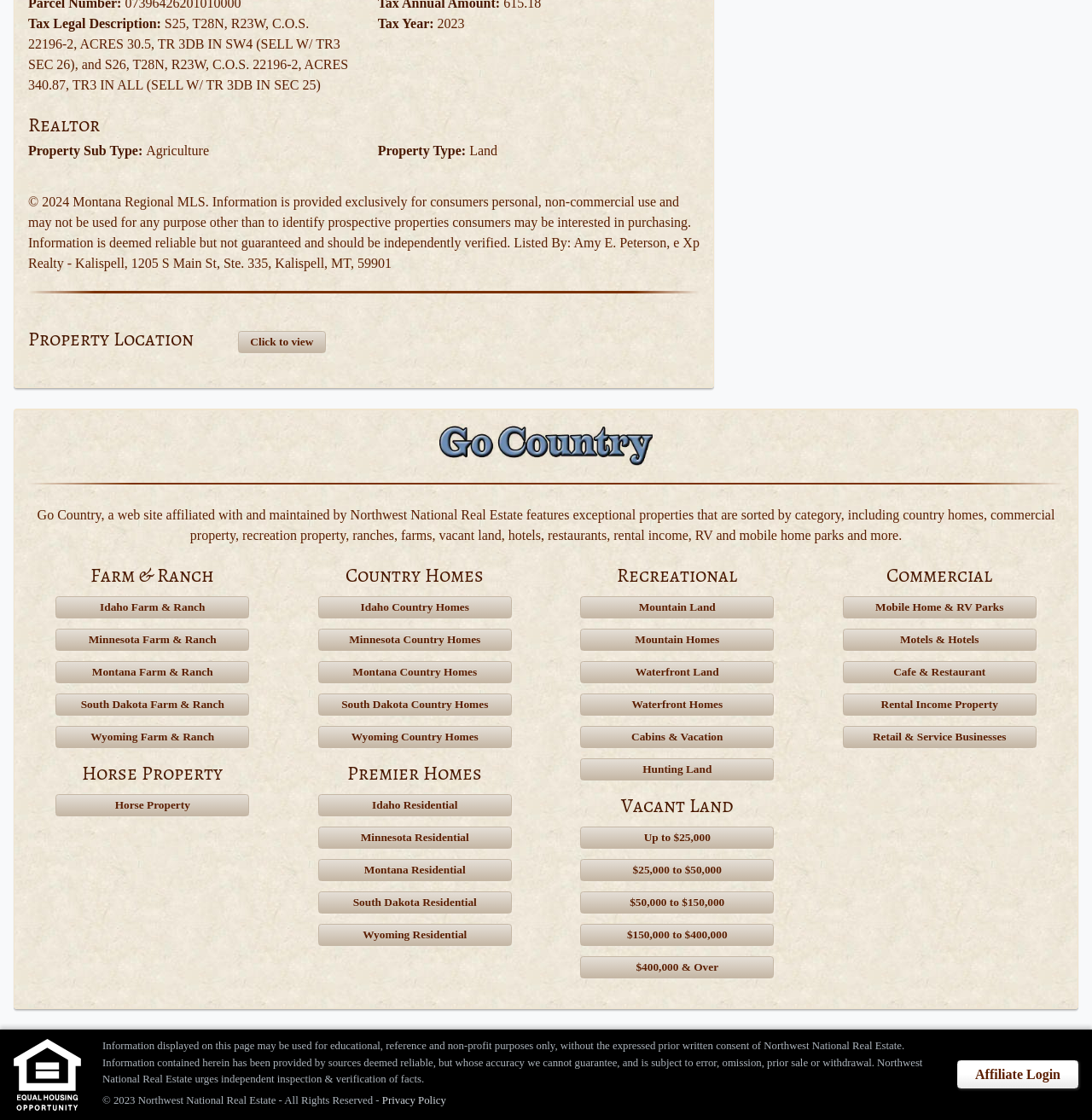Can you find the bounding box coordinates for the element that needs to be clicked to execute this instruction: "Search for vacant land under $25,000"? The coordinates should be given as four float numbers between 0 and 1, i.e., [left, top, right, bottom].

[0.532, 0.738, 0.709, 0.758]